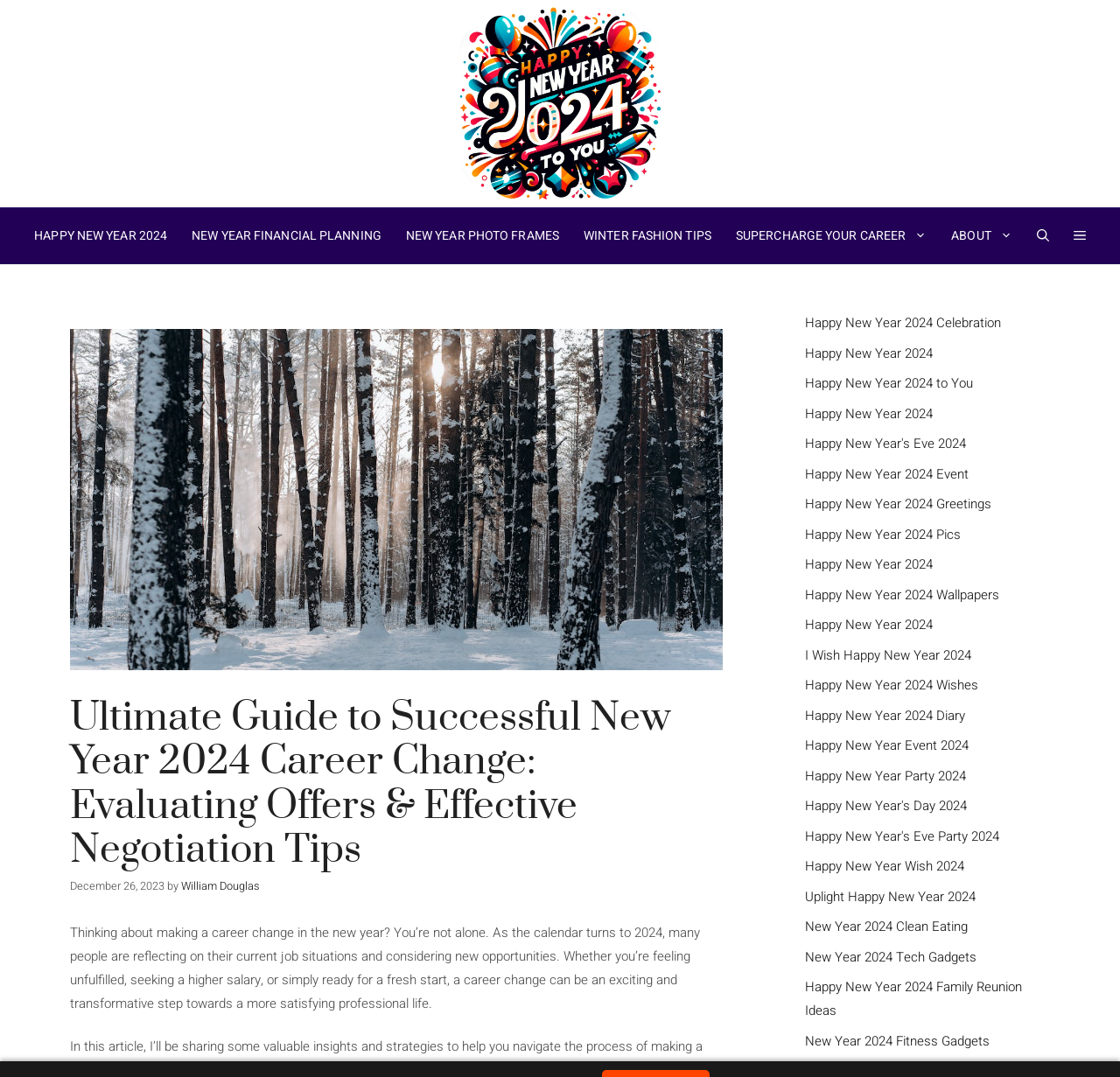What is the author's name of the article?
Look at the image and answer with only one word or phrase.

William Douglas